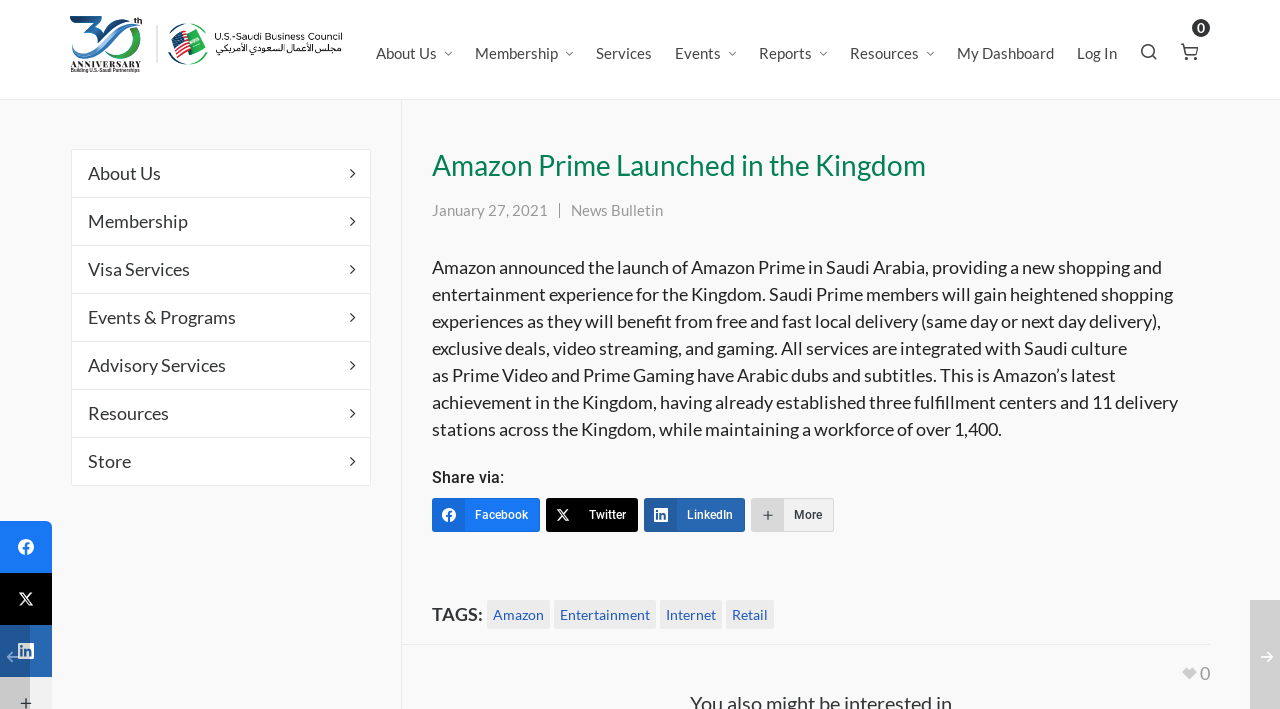Offer a detailed explanation of the webpage layout and contents.

The webpage is about Amazon Prime's launch in Saudi Arabia, providing a new shopping and entertainment experience for the Kingdom. At the top, there is a navigation bar with 9 links, including "USSBC", "About Us", "Membership", "Services", "Events", "Reports", "Resources", "My Dashboard", and "Log In". 

Below the navigation bar, there is a canvas element, followed by an article section that takes up most of the page. The article section has a heading "Amazon Prime Launched in the Kingdom" and a time stamp "January 27, 2021". 

The main content of the article is divided into several paragraphs, describing the benefits of Amazon Prime in Saudi Arabia, including free and fast local delivery, exclusive deals, video streaming, and gaming. The services are integrated with Saudi culture, with Arabic dubs and subtitles available for Prime Video and Prime Gaming.

At the bottom of the article, there are social media links to share the content via Facebook, Twitter, LinkedIn, and more. Below that, there are tags "Amazon", "Entertainment", "Internet", and "Retail". 

On the right side of the page, there is a sidebar with links to "About Us", "Membership", "Visa Services", "Events & Programs", "Advisory Services", "Resources", and "Store". At the very bottom of the page, there are social media links to Facebook, Twitter, and LinkedIn again.